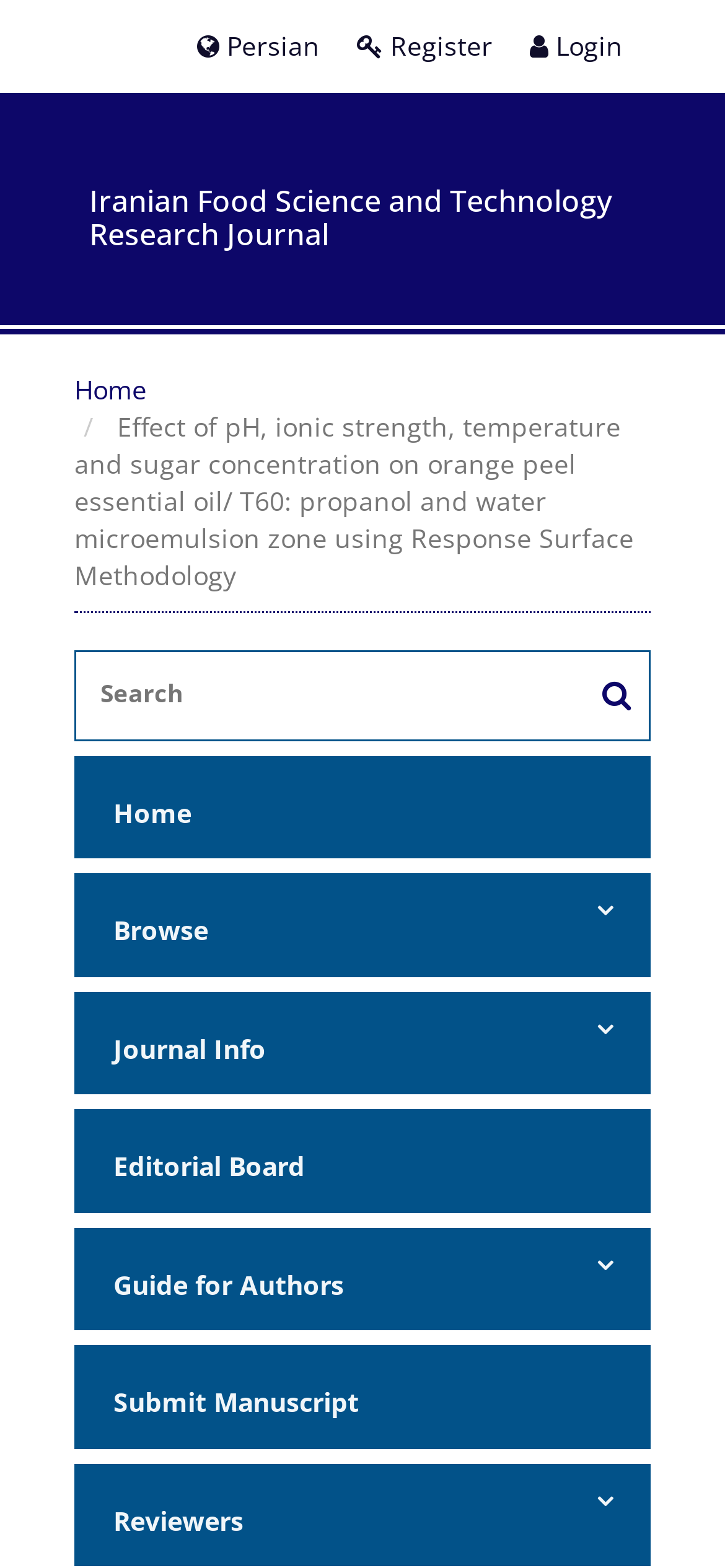Based on the image, provide a detailed response to the question:
How many buttons are there on the webpage?

I counted the button elements on the webpage, and found only one button, which is next to the search textbox, so there is only 1 button on the webpage.